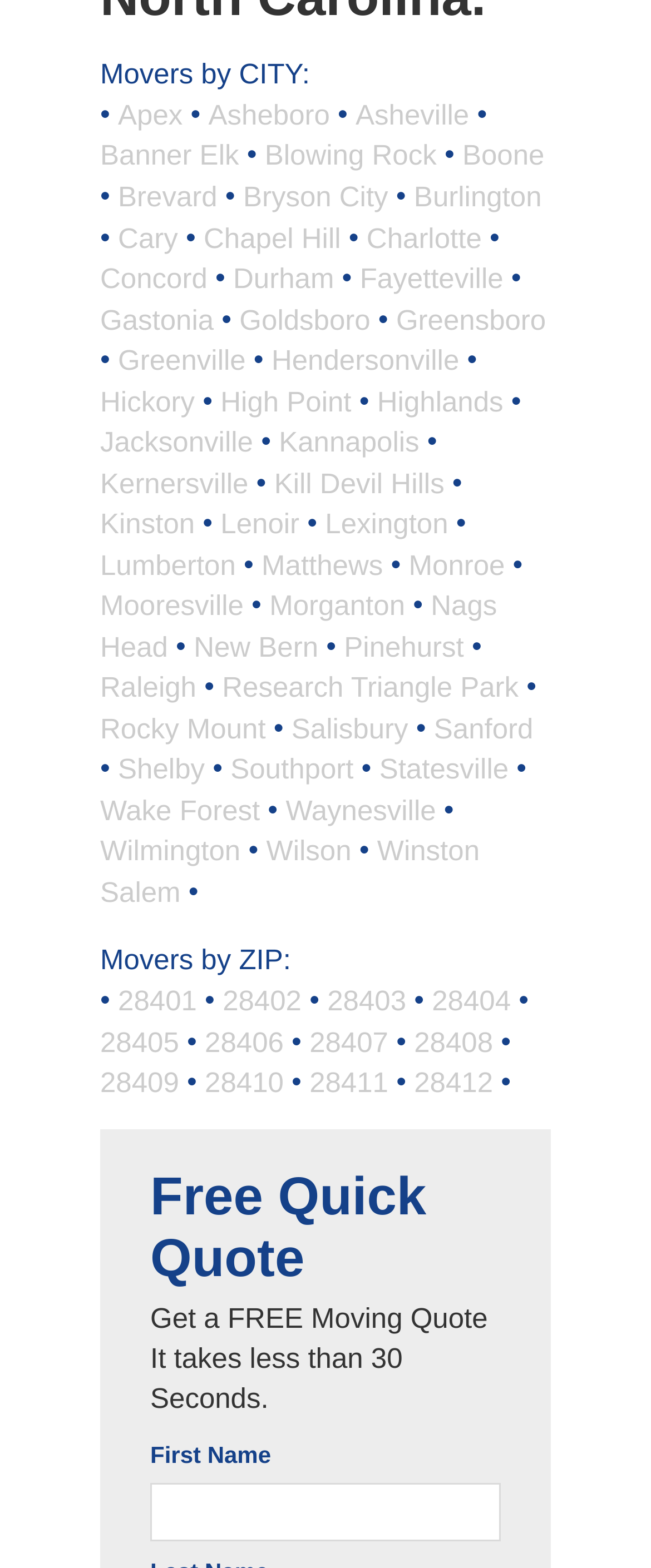Locate the bounding box coordinates of the area that needs to be clicked to fulfill the following instruction: "Browse movers in Wilmington". The coordinates should be in the format of four float numbers between 0 and 1, namely [left, top, right, bottom].

[0.154, 0.533, 0.369, 0.553]